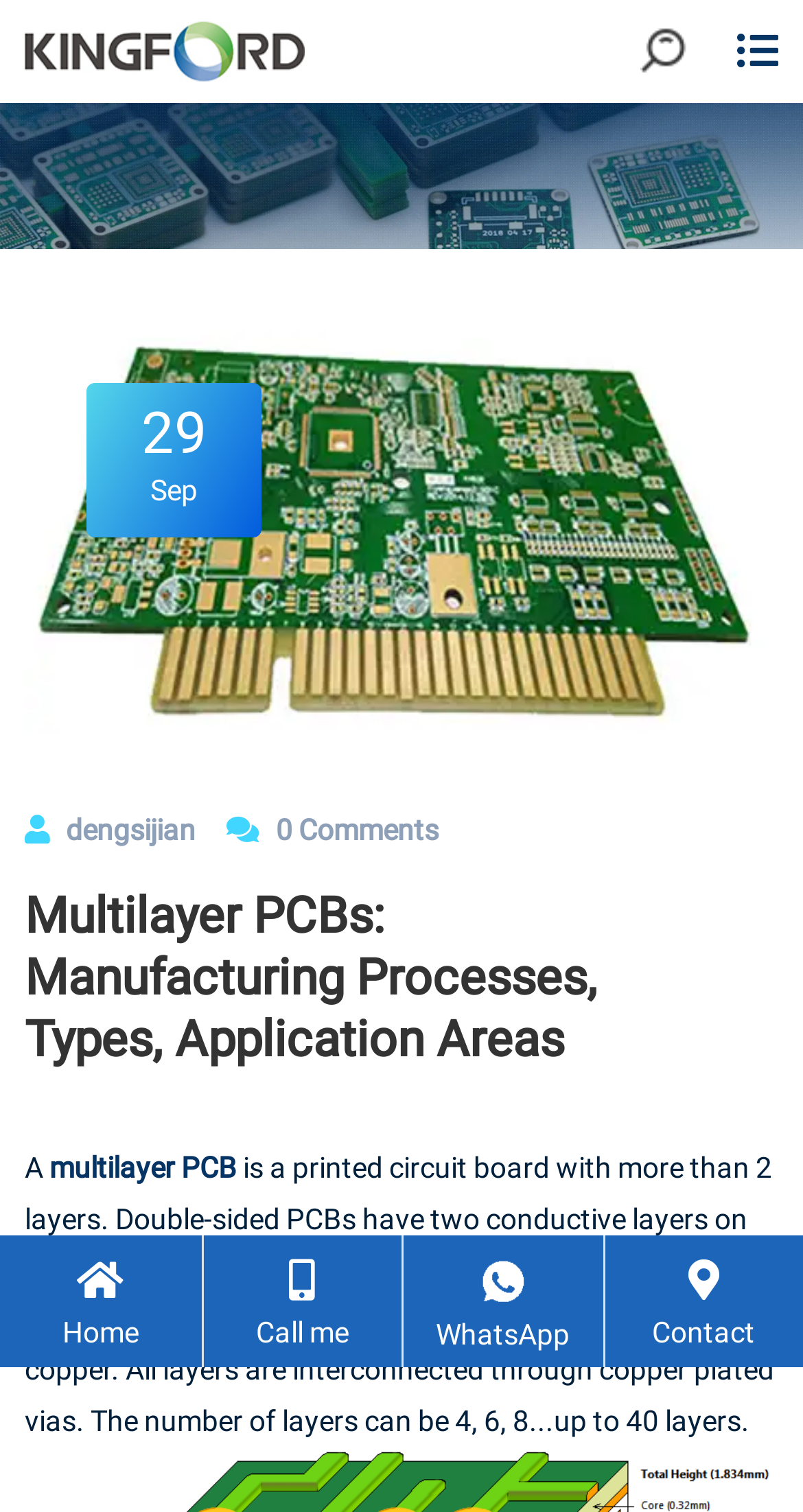Bounding box coordinates should be in the format (top-left x, top-left y, bottom-right x, bottom-right y) and all values should be floating point numbers between 0 and 1. Determine the bounding box coordinate for the UI element described as: multilayer PCB

[0.062, 0.756, 0.295, 0.789]